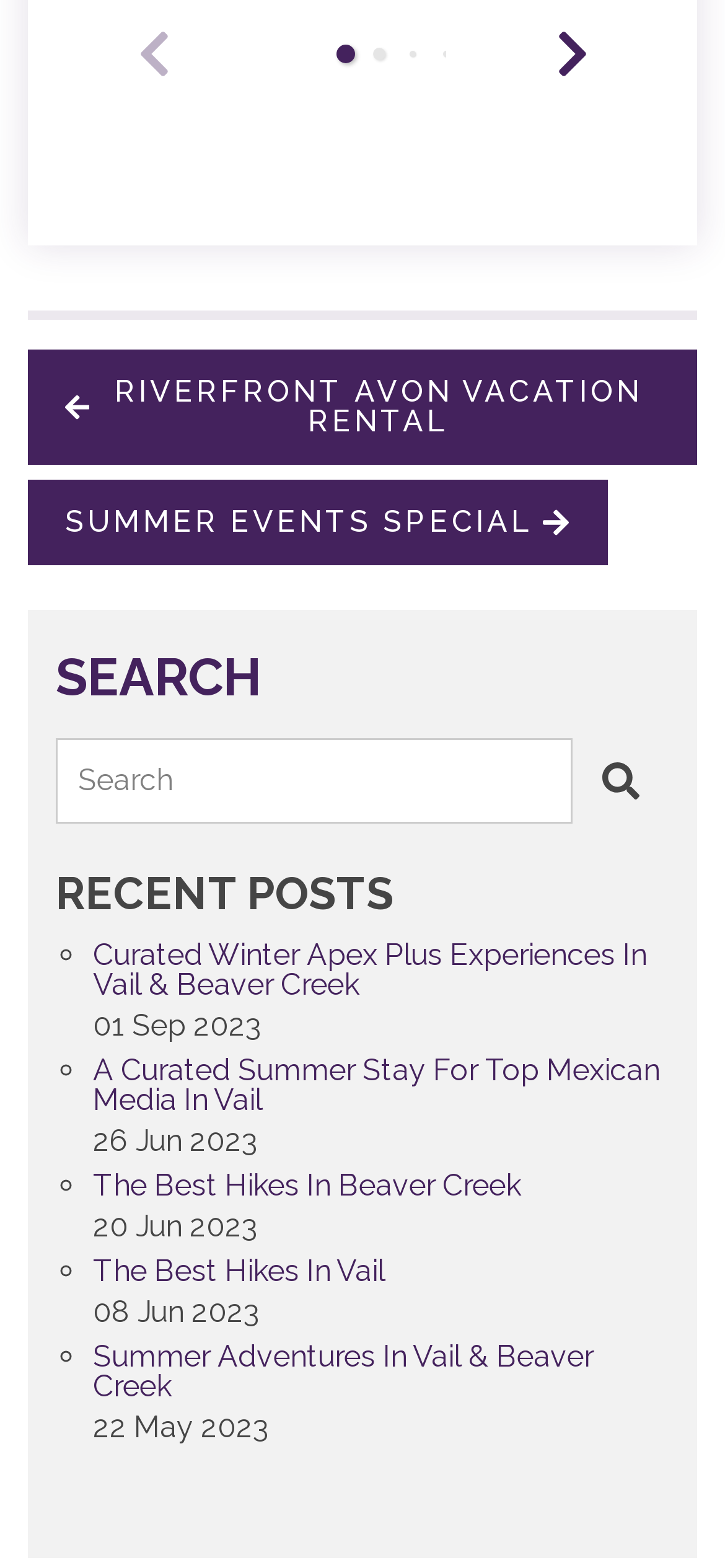Identify the bounding box coordinates for the element you need to click to achieve the following task: "go to previous slide". Provide the bounding box coordinates as four float numbers between 0 and 1, in the form [left, top, right, bottom].

[0.147, 0.004, 0.276, 0.064]